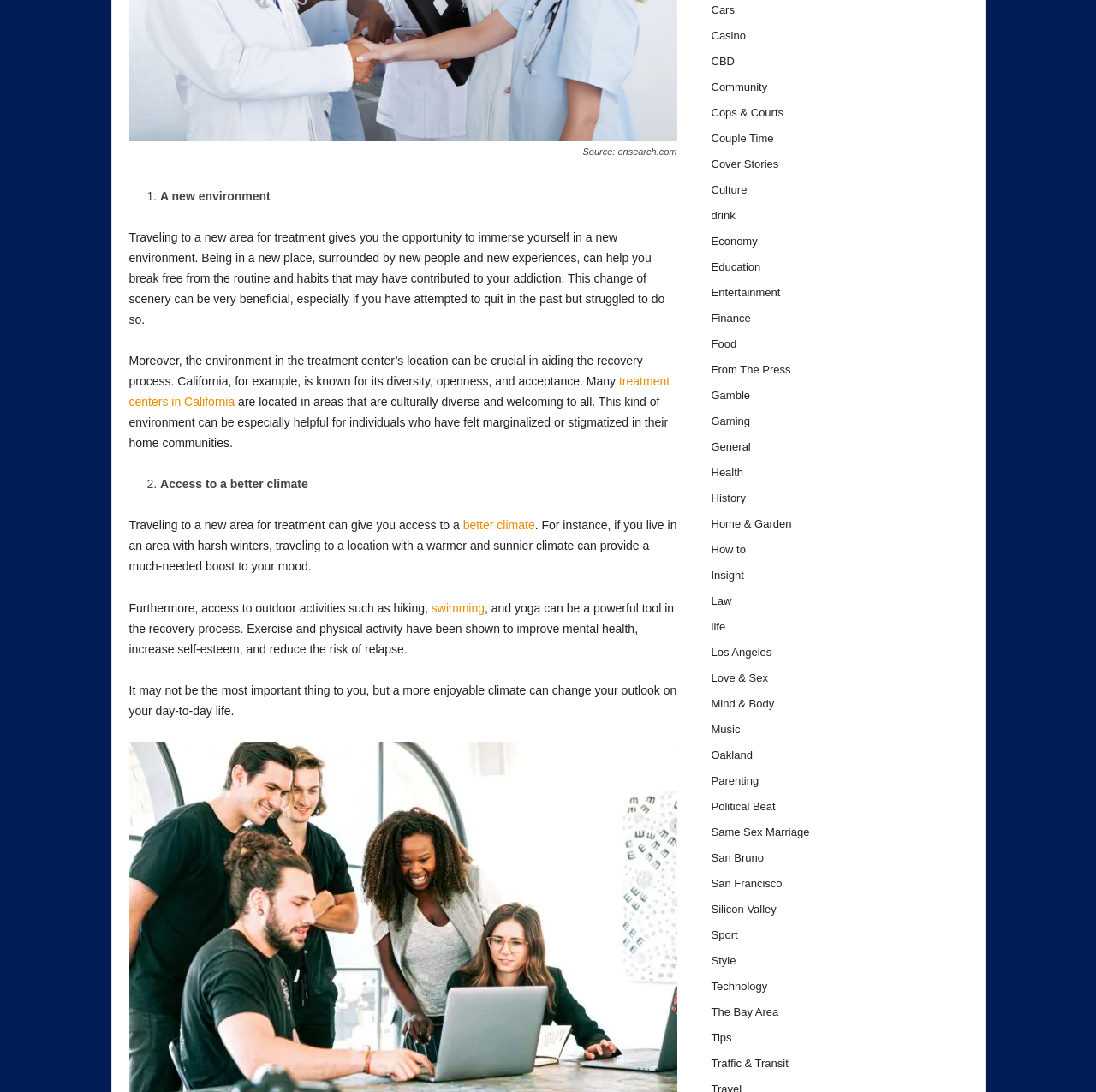Use the details in the image to answer the question thoroughly: 
What is the advantage of California's environment for recovery?

The webpage mentions that California's environment is known for its diversity, openness, and acceptance, which can be especially helpful for individuals who have felt marginalized or stigmatized in their home communities, making it an ideal location for recovery.